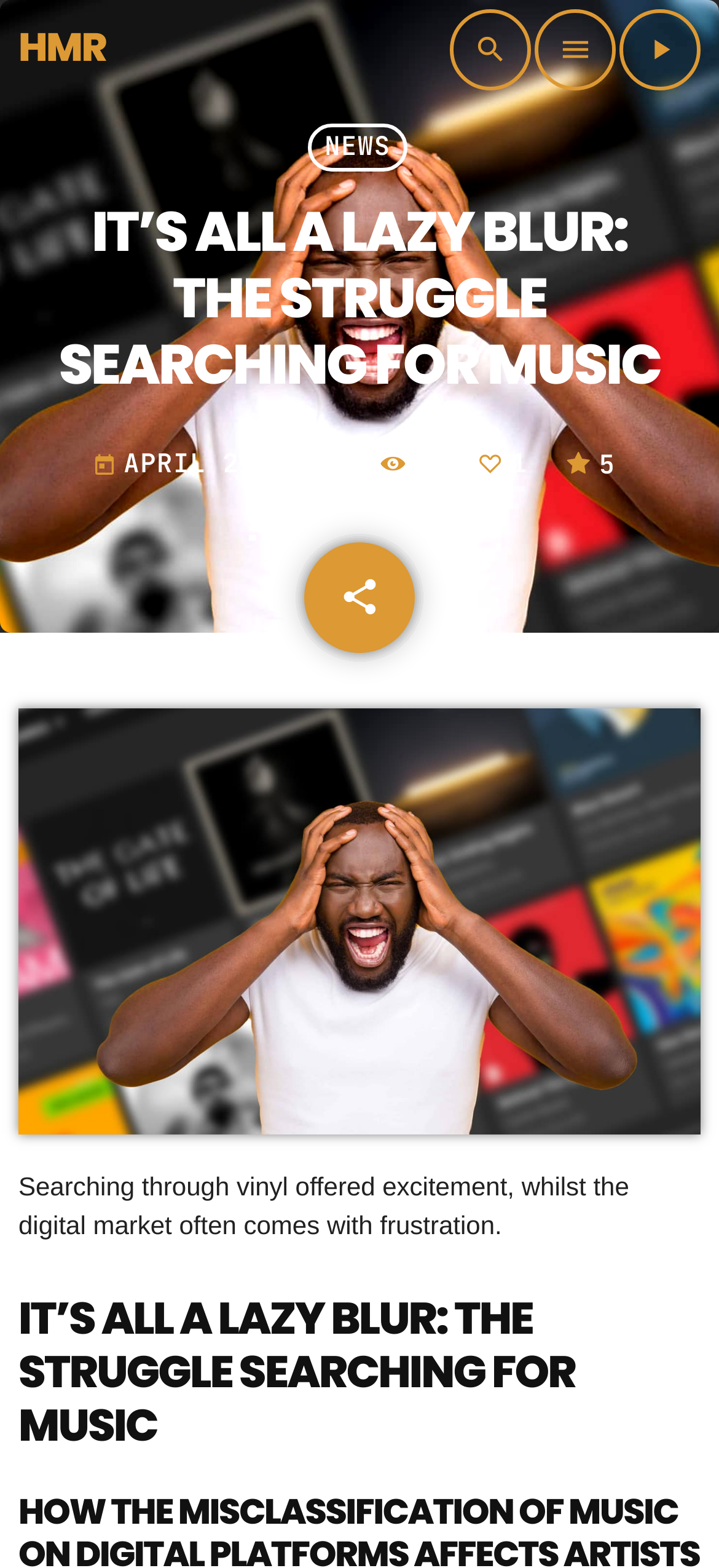Based on the provided description, "aria-label="close-dialog"", find the bounding box of the corresponding UI element in the screenshot.

None